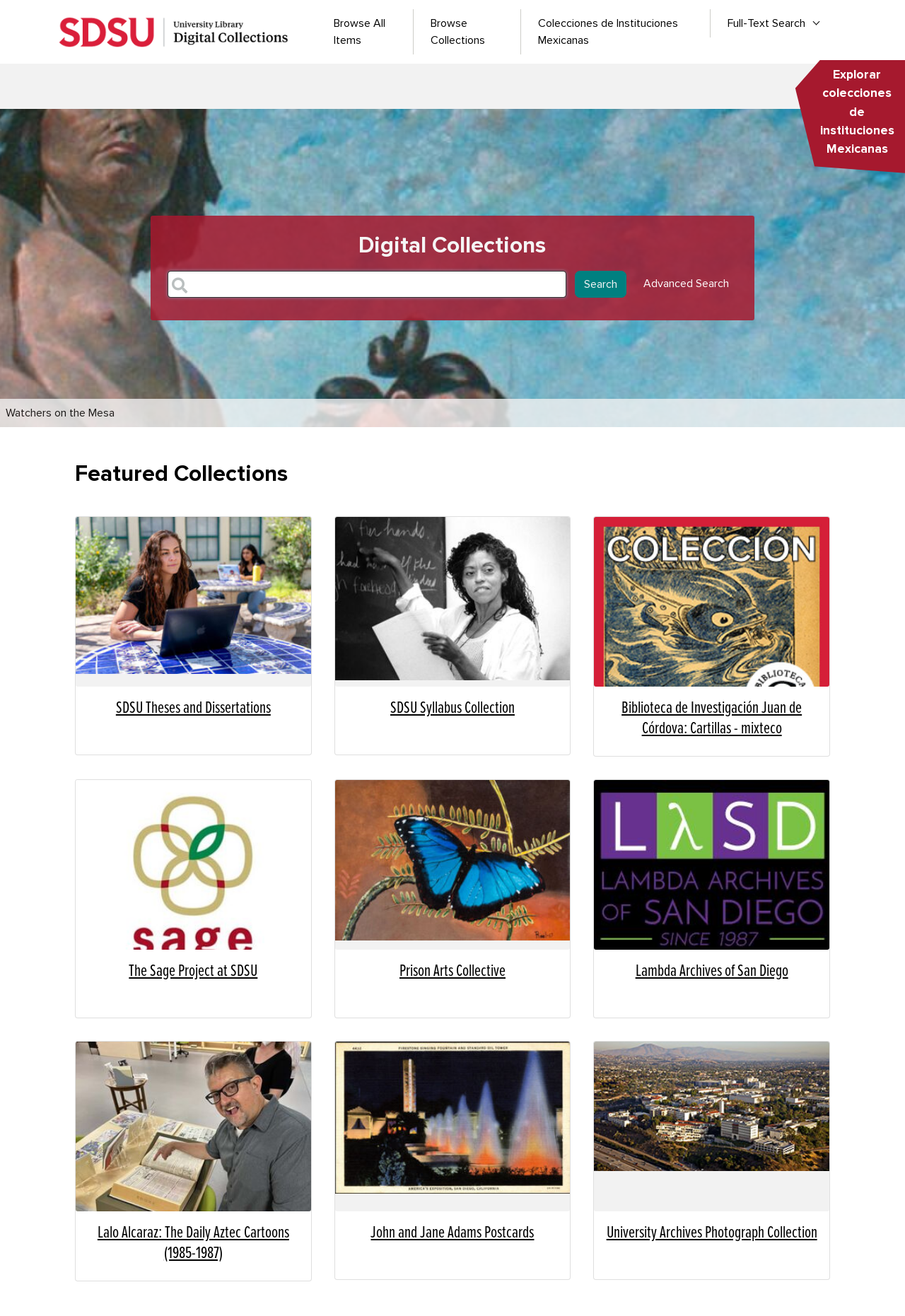Locate the bounding box coordinates of the area where you should click to accomplish the instruction: "View the SDSU Theses and Dissertations collection".

[0.096, 0.531, 0.331, 0.546]